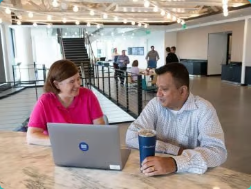Answer the question briefly using a single word or phrase: 
What is the atmosphere of the office?

Open and airy